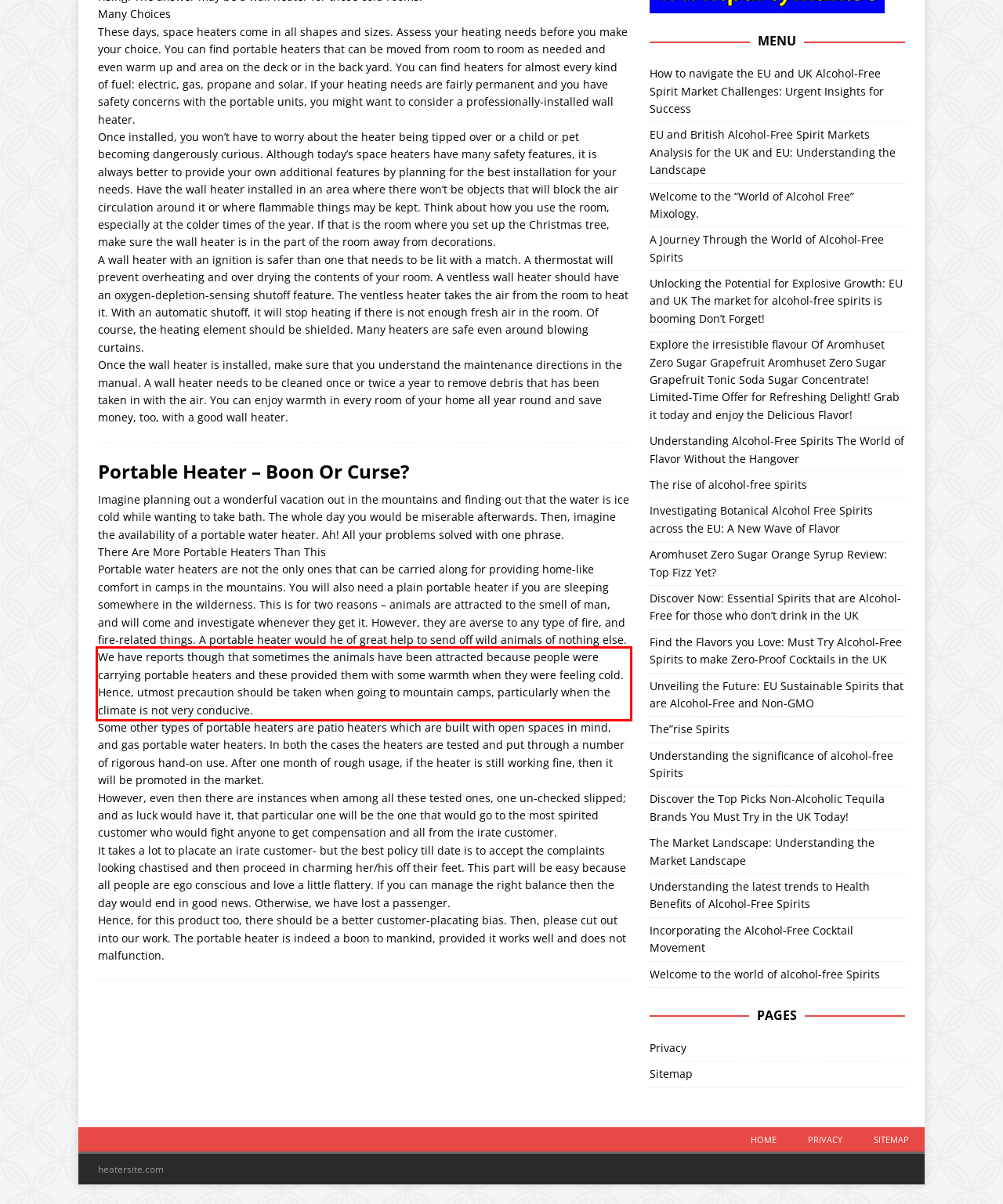Examine the screenshot of the webpage, locate the red bounding box, and perform OCR to extract the text contained within it.

We have reports though that sometimes the animals have been attracted because people were carrying portable heaters and these provided them with some warmth when they were feeling cold. Hence, utmost precaution should be taken when going to mountain camps, particularly when the climate is not very conducive.